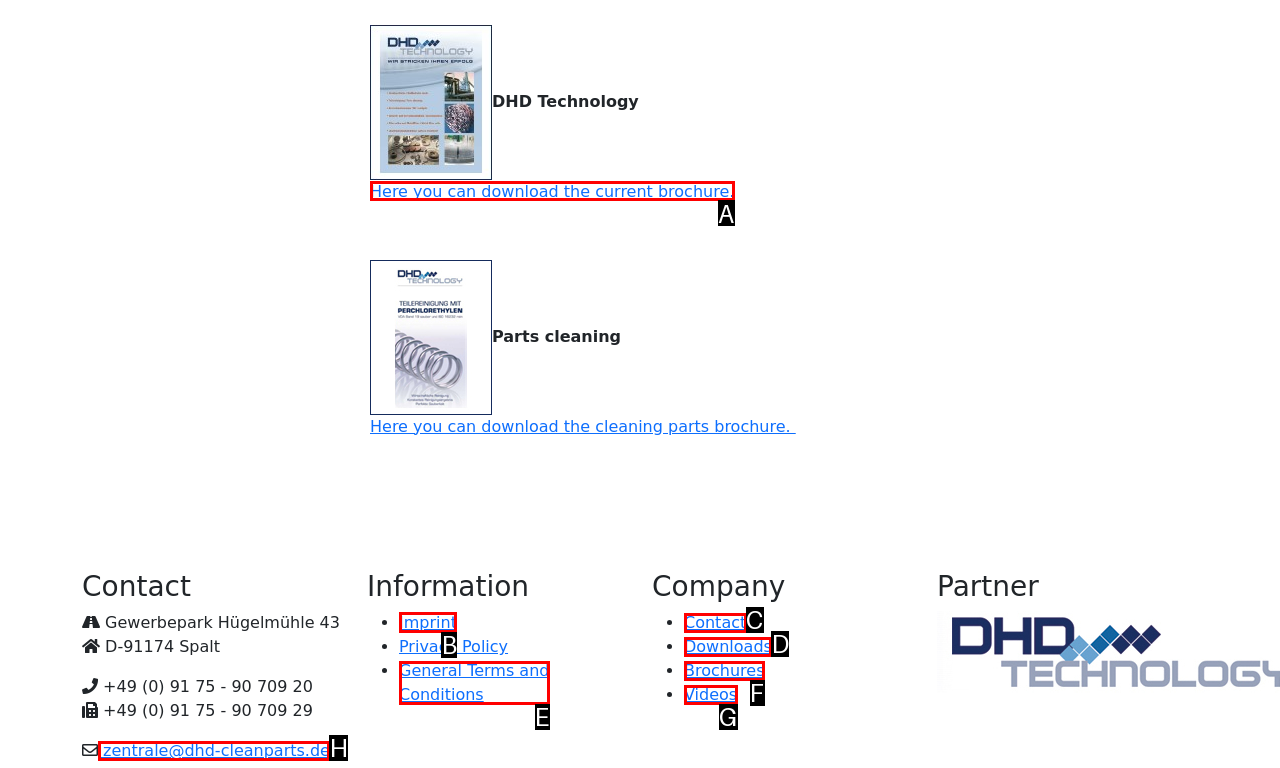Tell me which letter I should select to achieve the following goal: view imprint
Answer with the corresponding letter from the provided options directly.

B